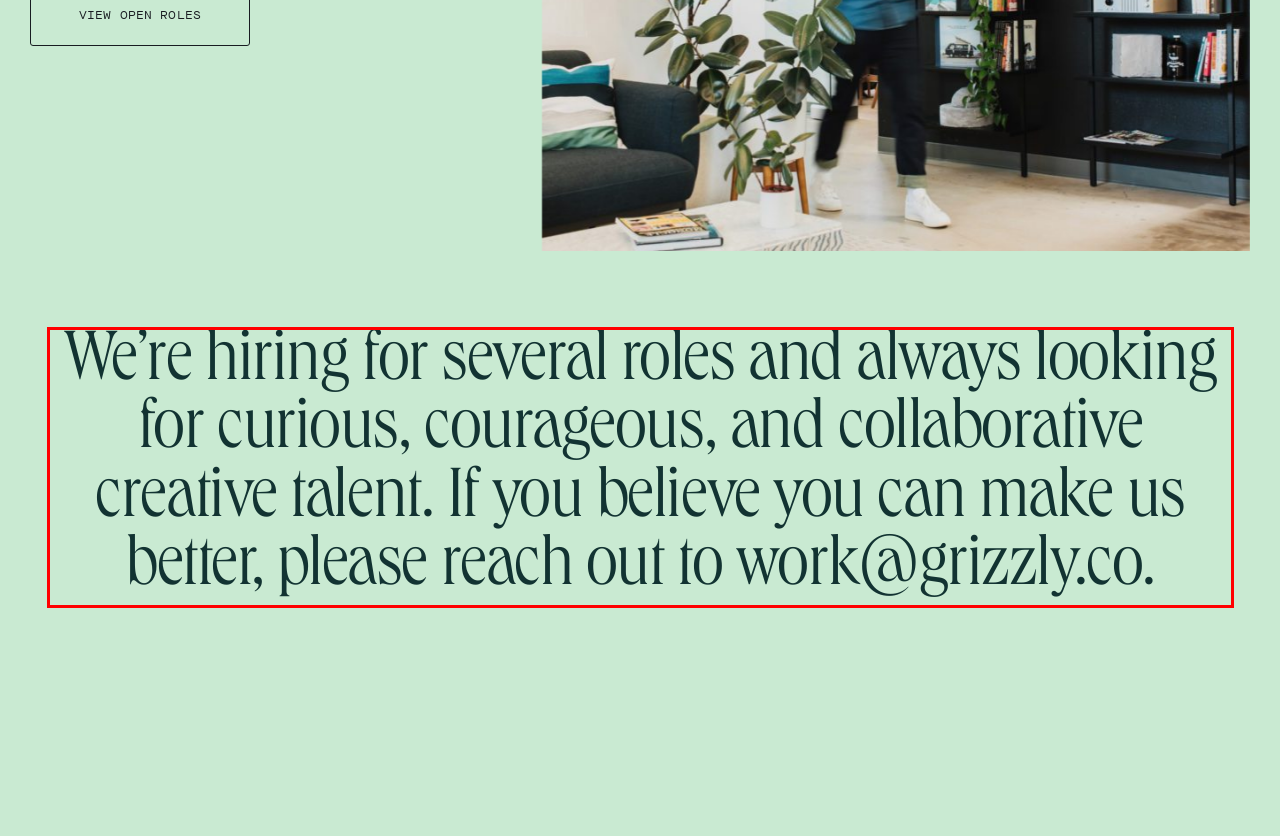You are given a screenshot of a webpage with a UI element highlighted by a red bounding box. Please perform OCR on the text content within this red bounding box.

We’re hiring for several roles and always looking for curious, courageous, and collaborative creative talent. If you believe you can make us better, please reach out to work@grizzly.co.